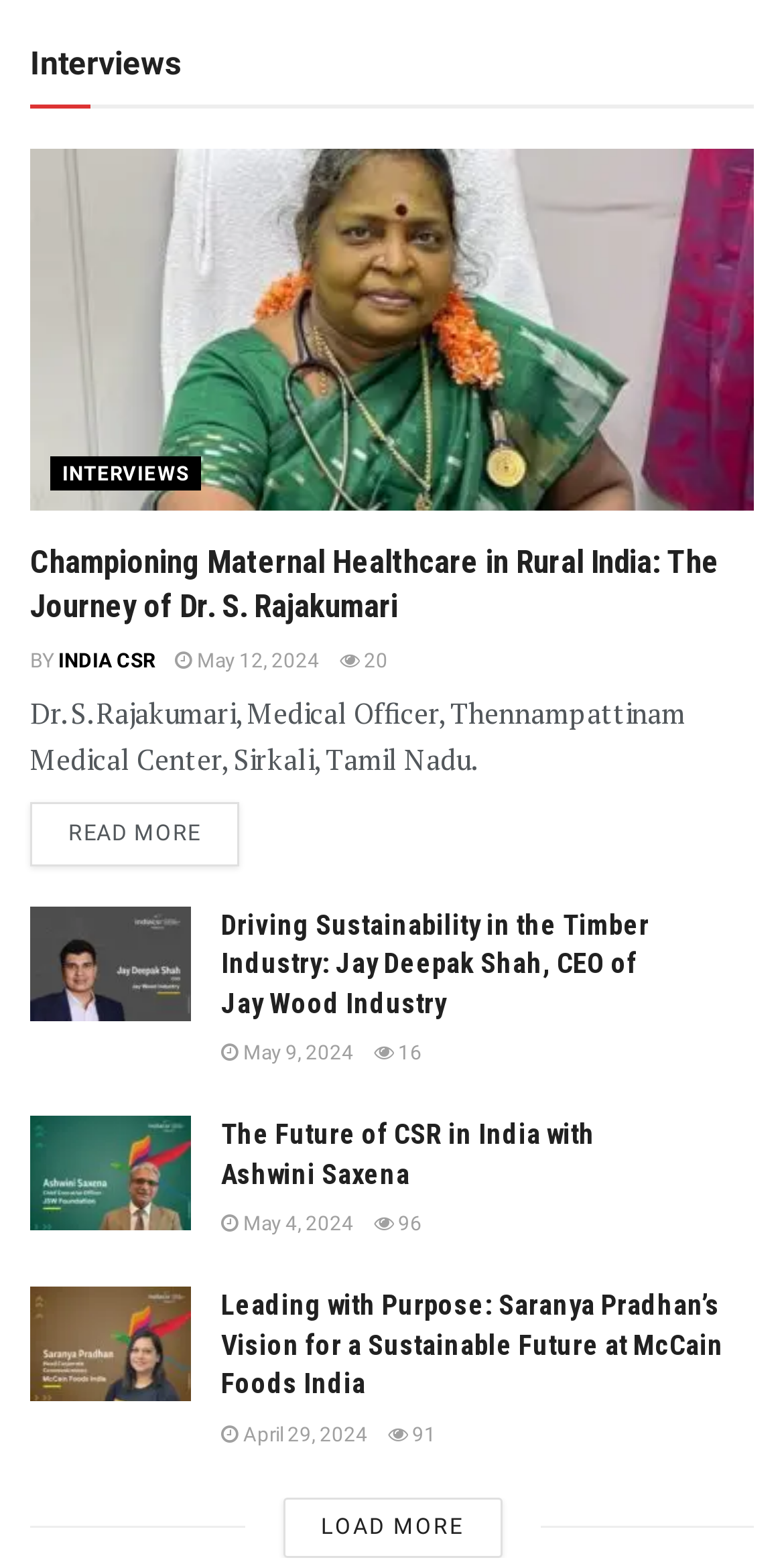What is the date of the second article?
Answer the question with a single word or phrase by looking at the picture.

May 9, 2024